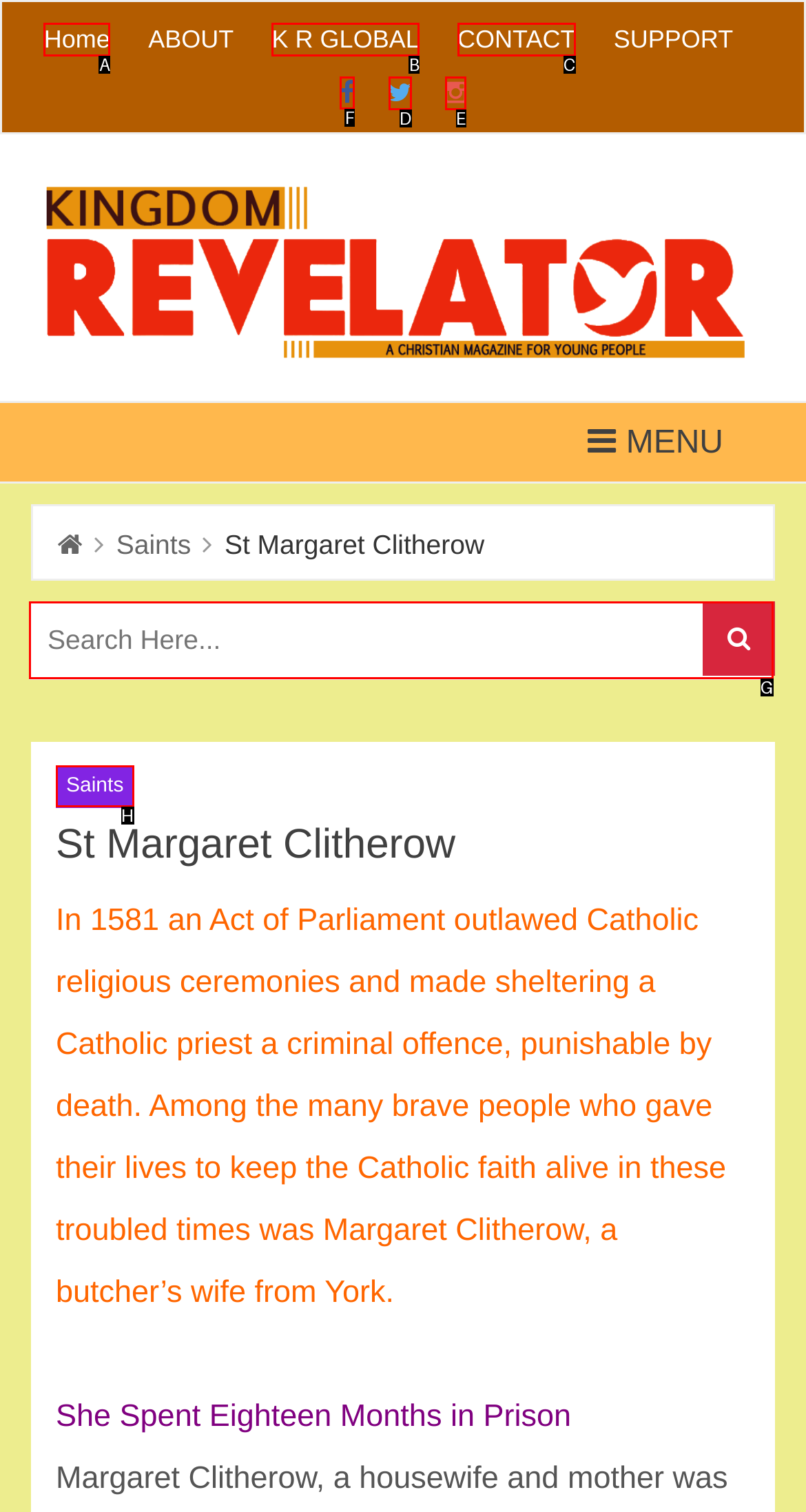Identify the letter of the UI element I need to click to carry out the following instruction: Visit Facebook page

F